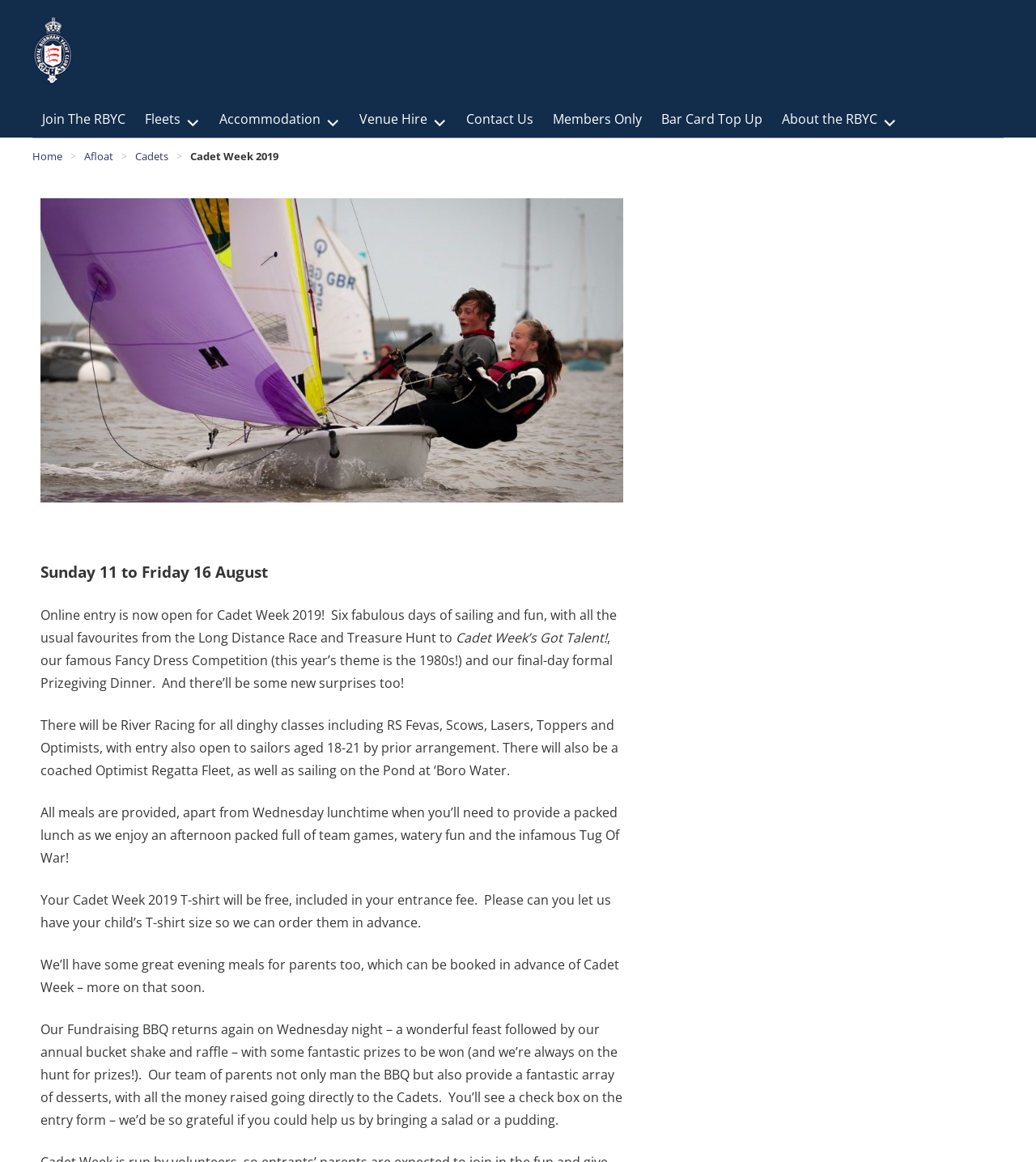Locate the bounding box coordinates of the clickable region to complete the following instruction: "Check Cadets."

[0.13, 0.128, 0.162, 0.141]